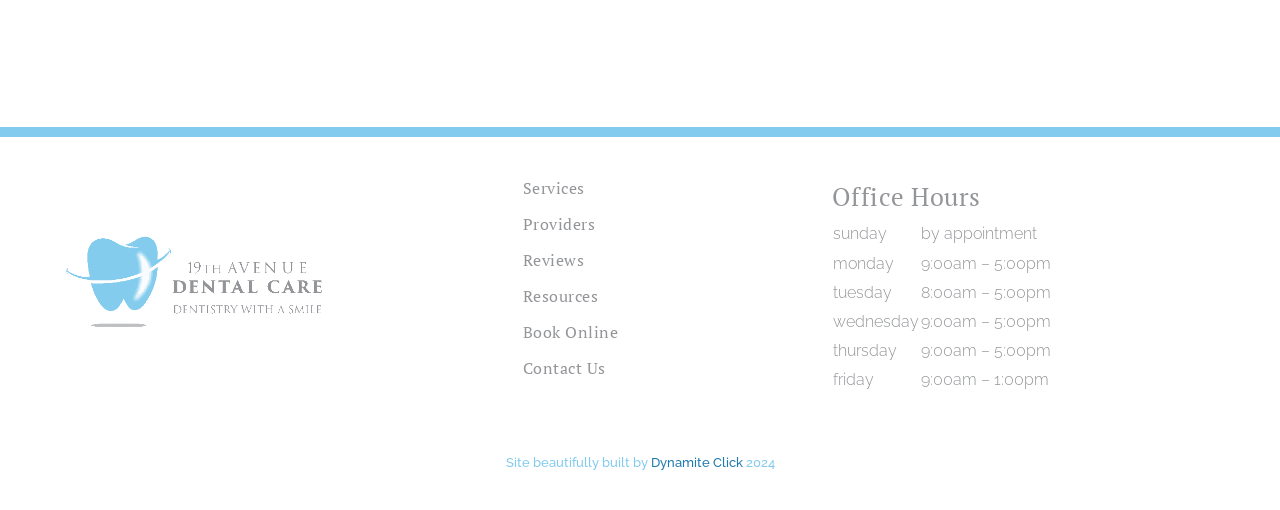Highlight the bounding box coordinates of the element you need to click to perform the following instruction: "View Office Hours."

[0.65, 0.362, 0.95, 0.43]